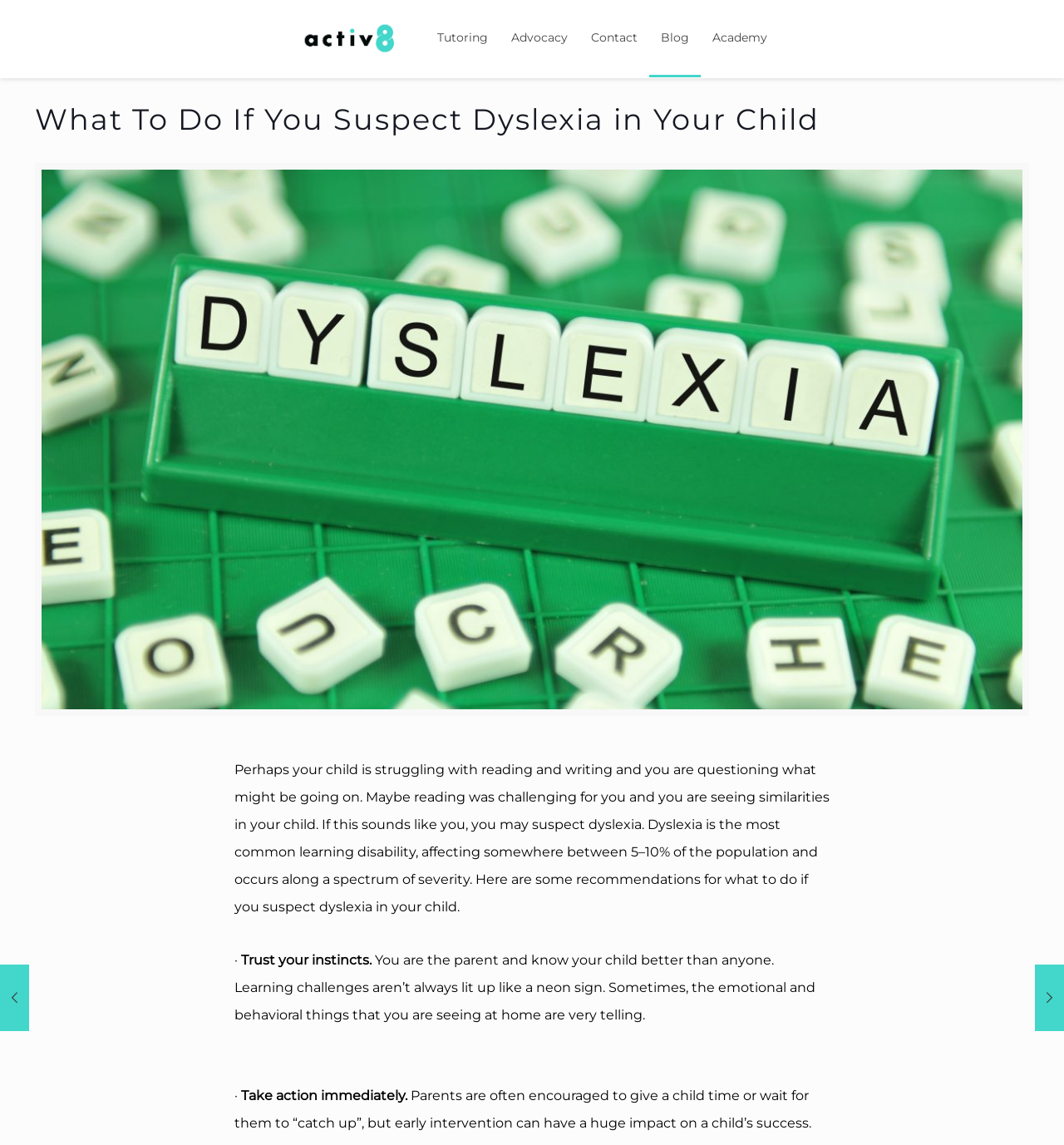What is the main topic of this webpage?
Provide an in-depth and detailed explanation in response to the question.

Based on the webpage content, especially the heading 'What To Do If You Suspect Dyslexia in Your Child' and the image 'dyslexia tutoring', it is clear that the main topic of this webpage is dyslexia.